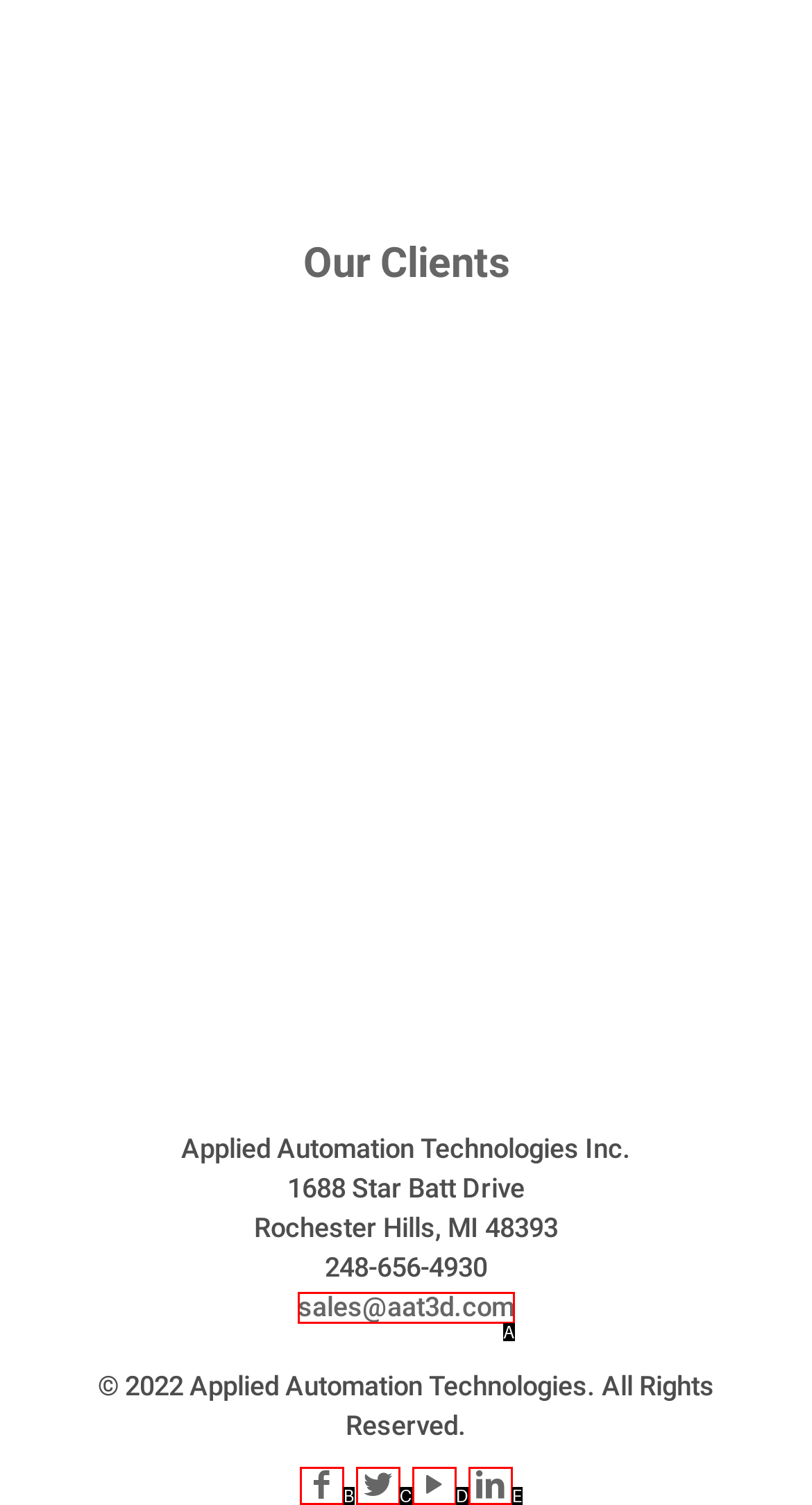Based on the description: title="LinkedIn", find the HTML element that matches it. Provide your answer as the letter of the chosen option.

E